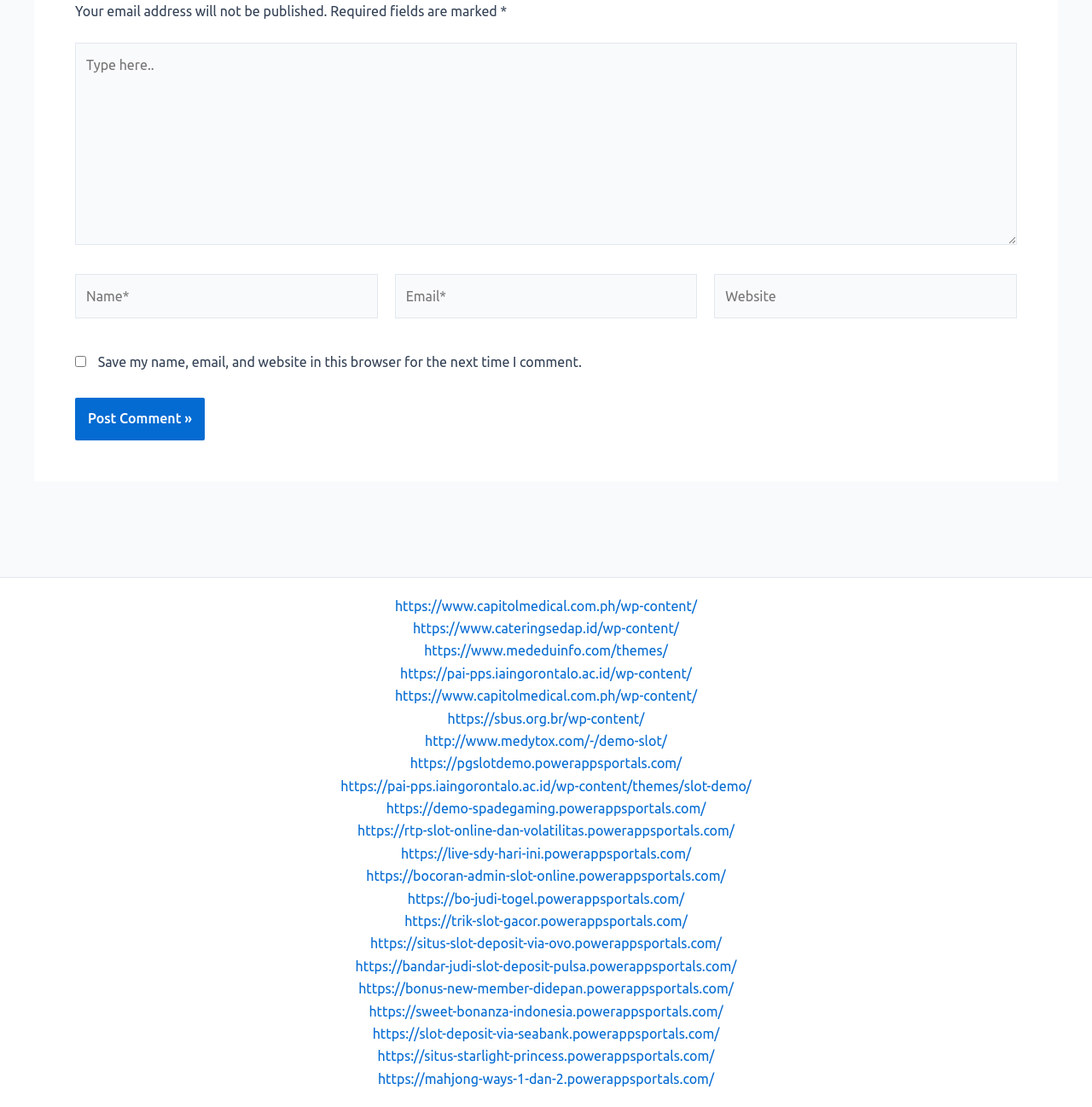Find the bounding box coordinates of the area that needs to be clicked in order to achieve the following instruction: "Type your email". The coordinates should be specified as four float numbers between 0 and 1, i.e., [left, top, right, bottom].

[0.361, 0.248, 0.639, 0.288]